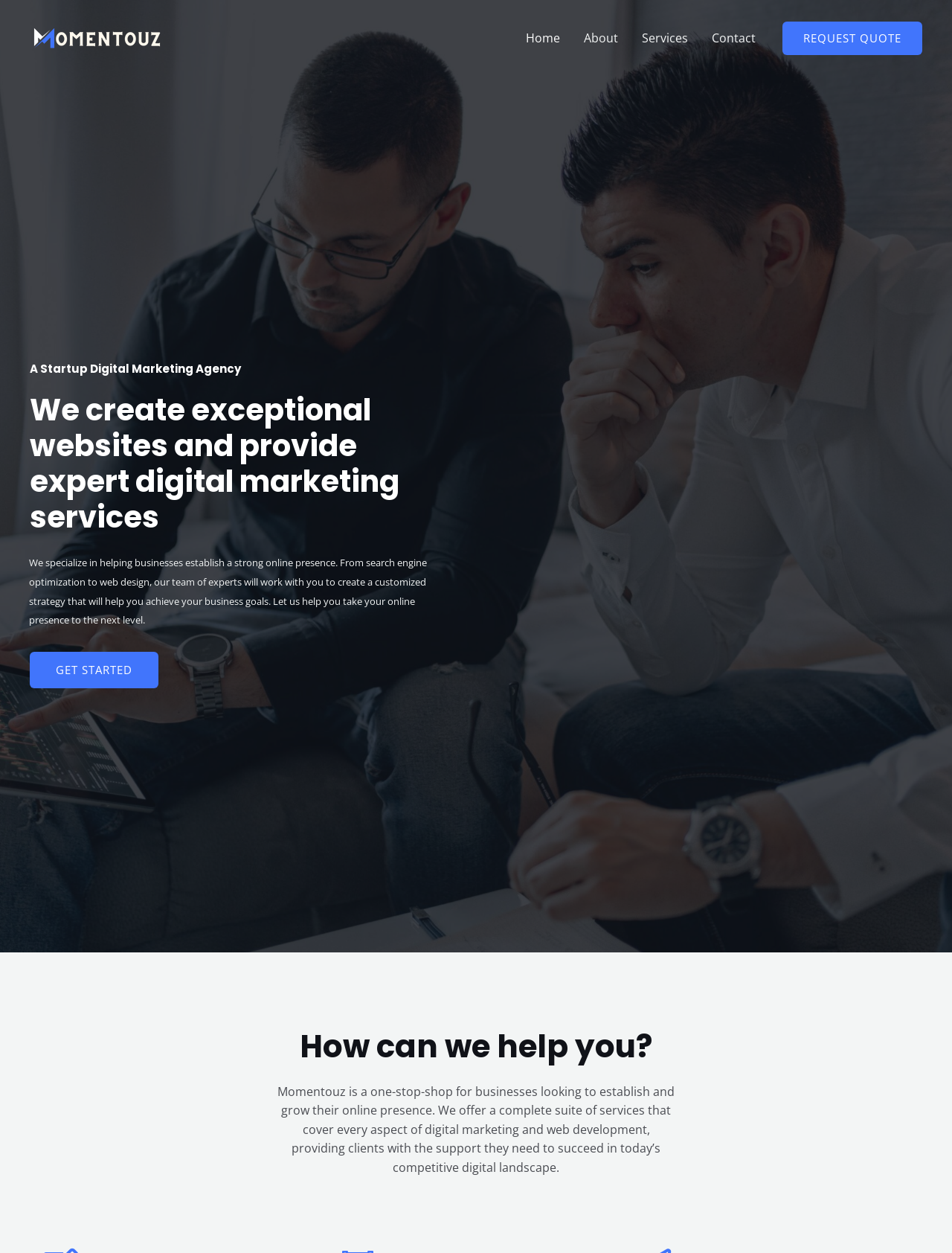Please reply to the following question with a single word or a short phrase:
What is the purpose of the agency?

To help businesses establish online presence